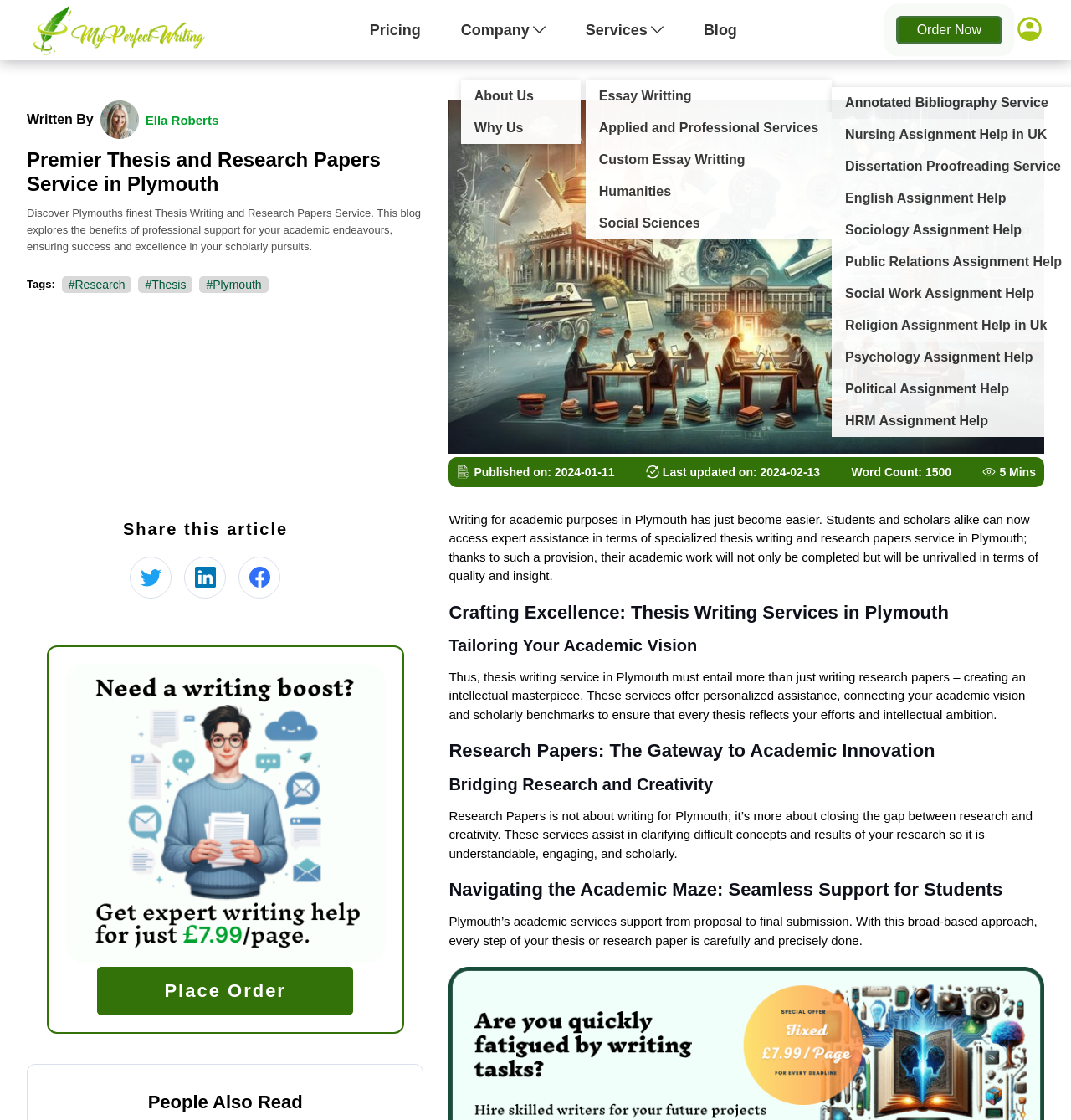Who is the author of the blog post?
Look at the screenshot and respond with a single word or phrase.

Ella Roberts